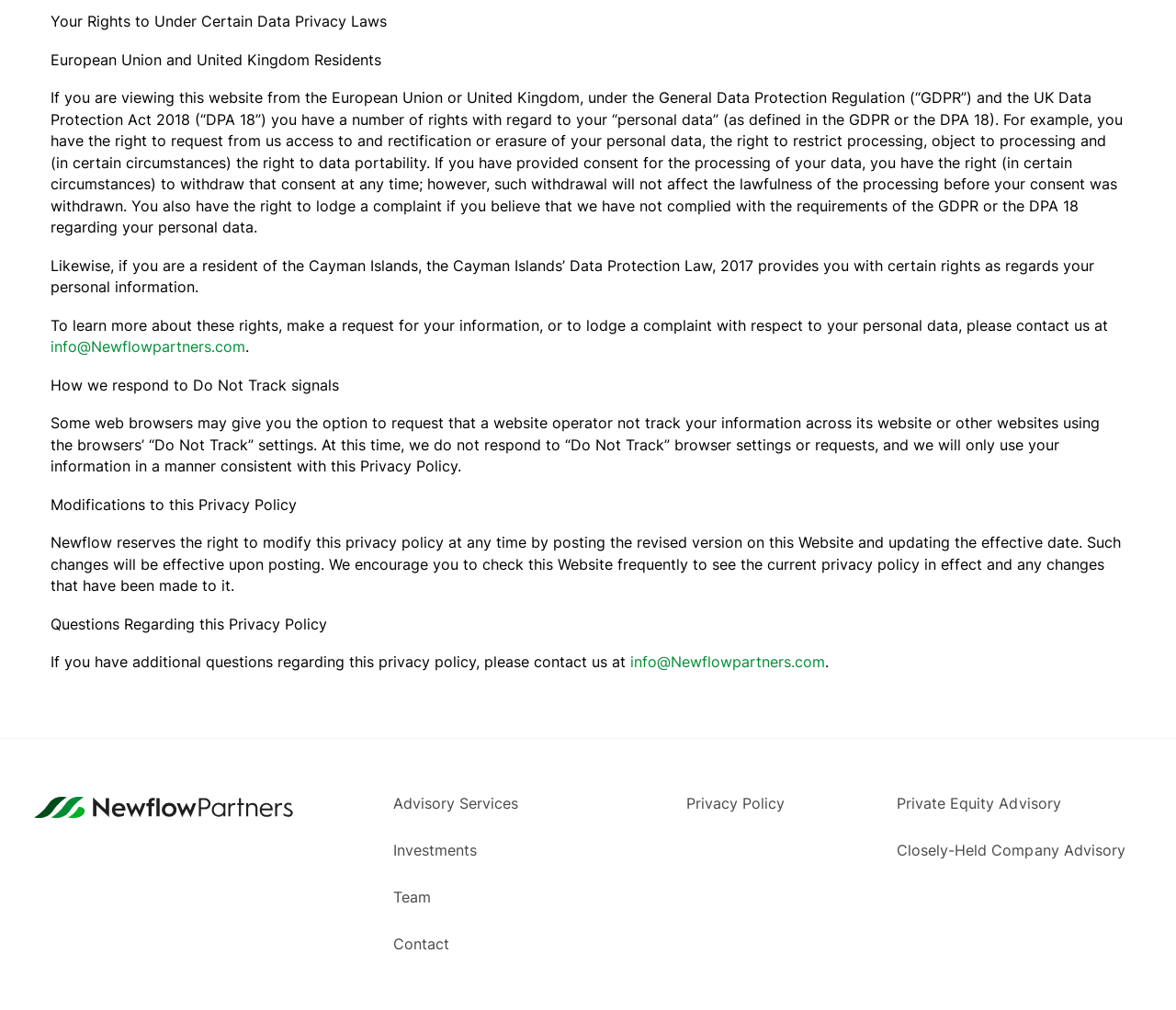Answer this question in one word or a short phrase: What is the purpose of the 'Do Not Track' browser setting?

Request not to track information